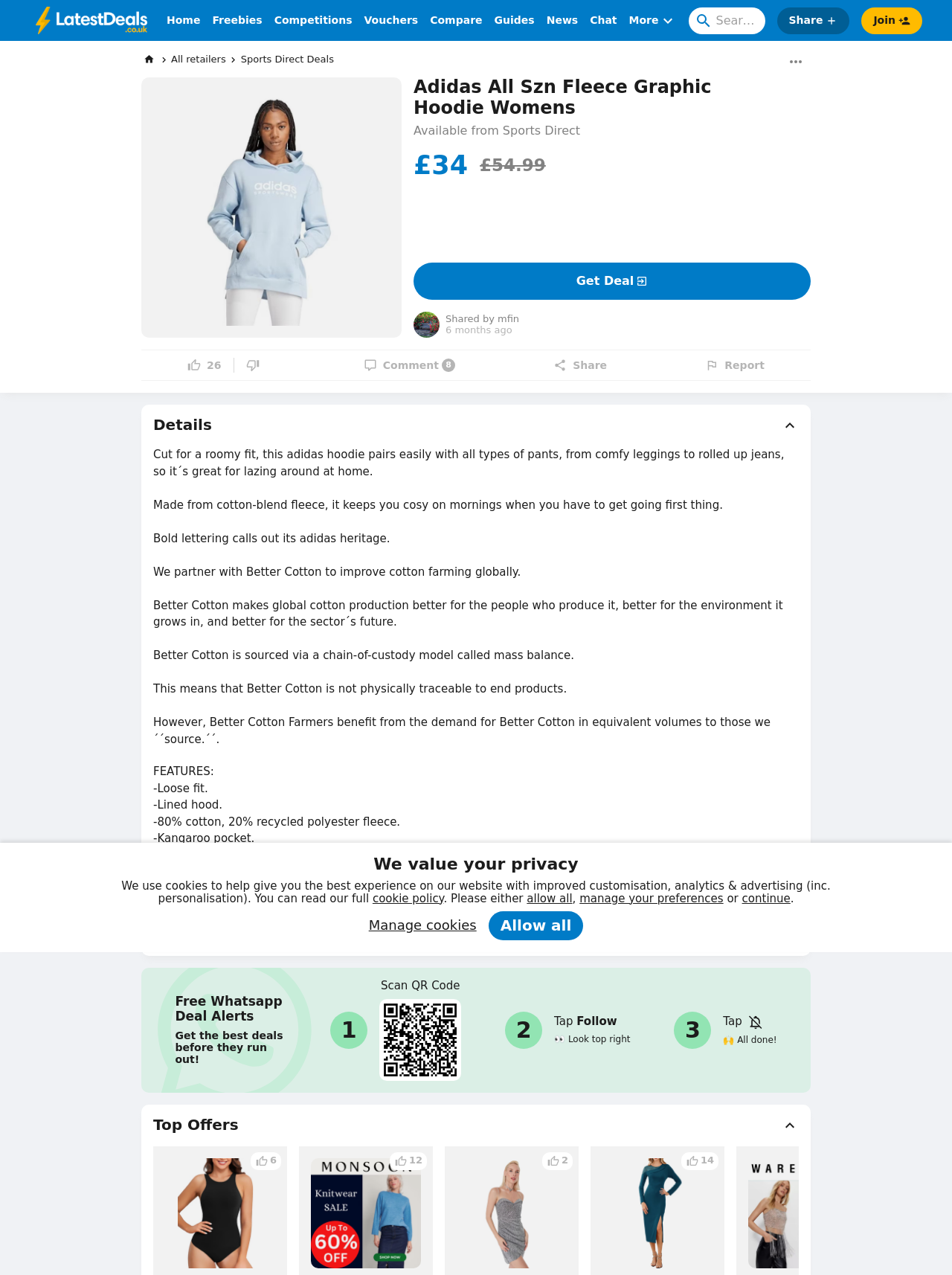Please find and report the primary heading text from the webpage.

Adidas All Szn Fleece Graphic Hoodie Womens